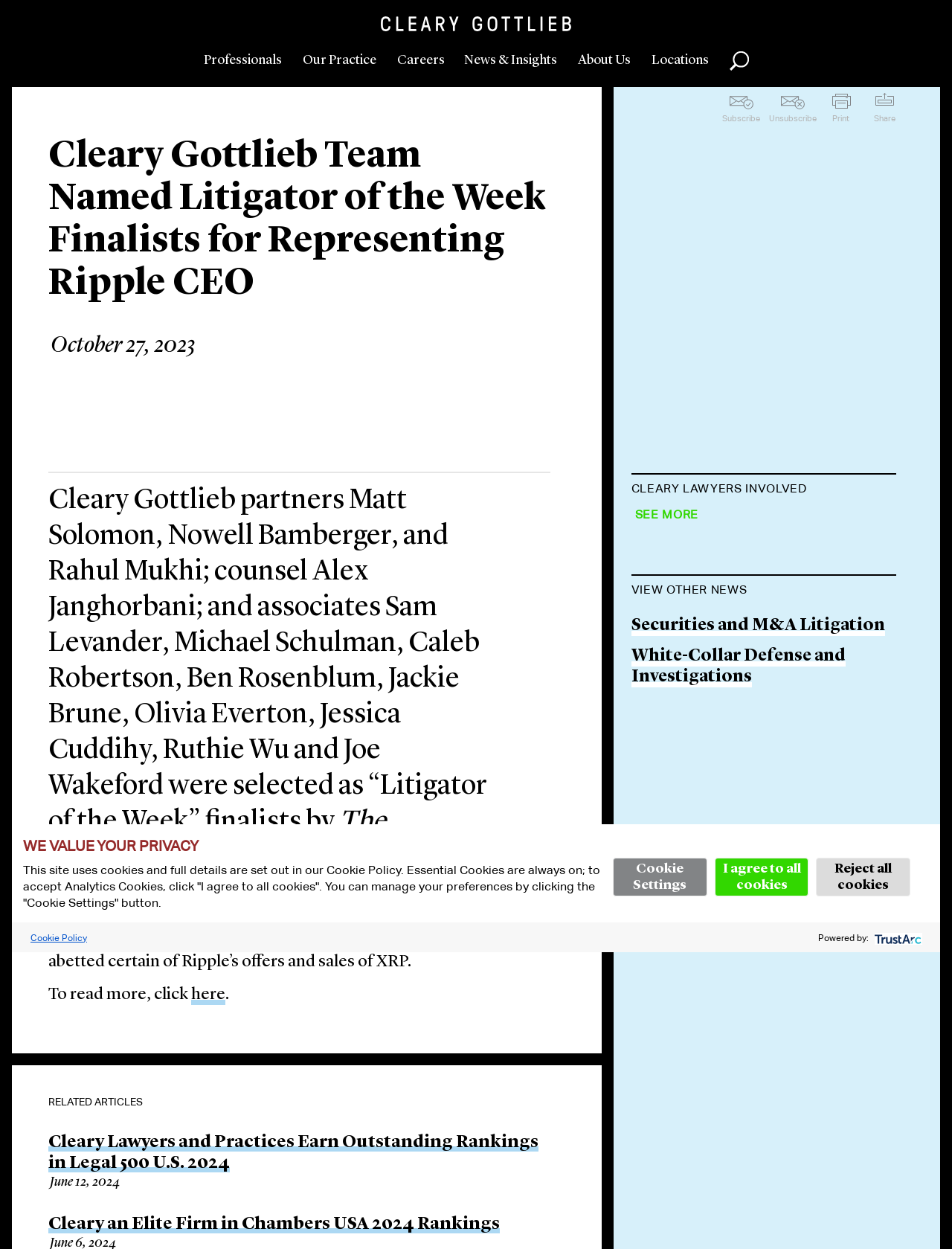What is the date of the news article?
Answer the question with a single word or phrase derived from the image.

October 27, 2023